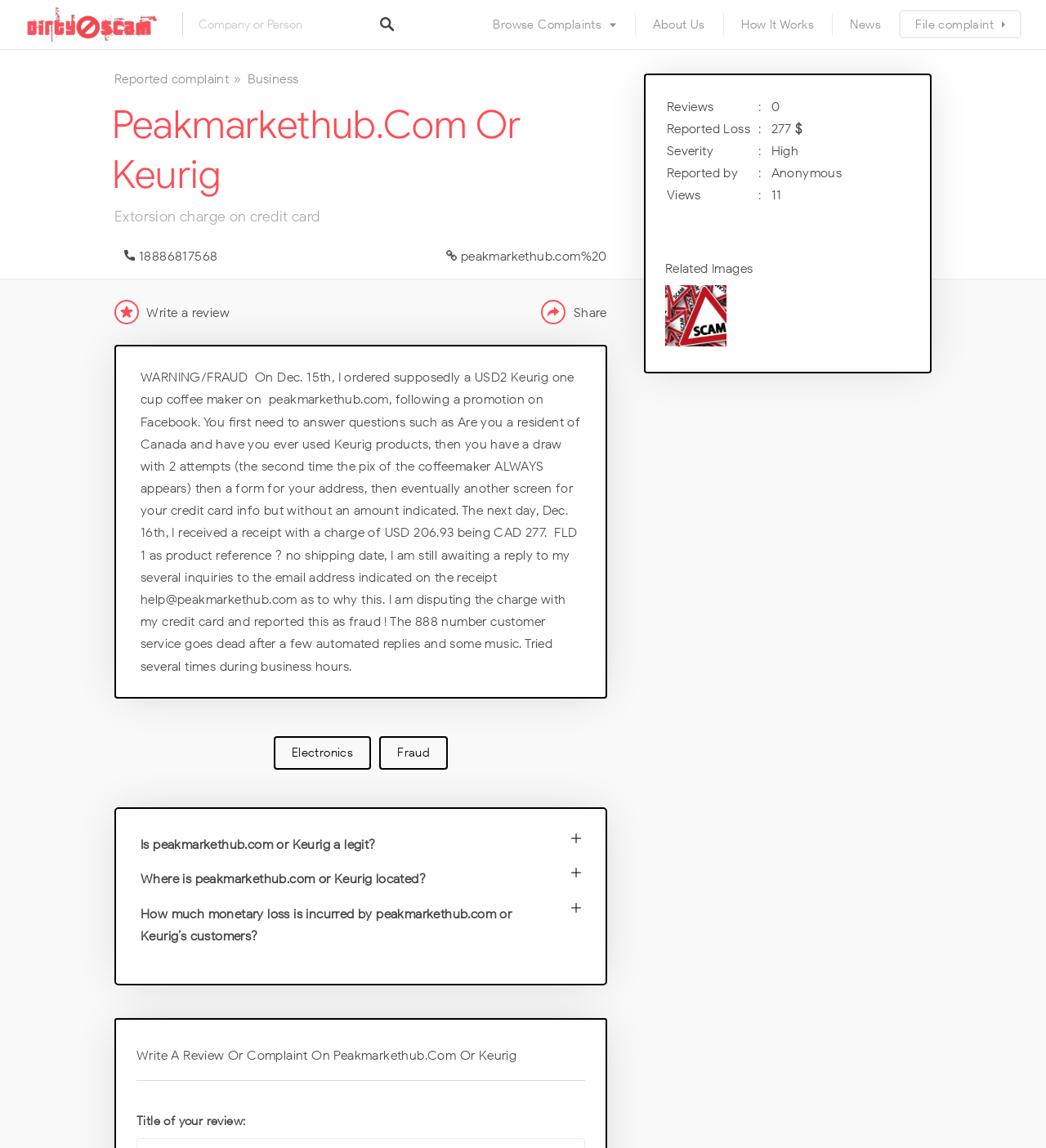How many views does the review have?
Based on the visual content, answer with a single word or a brief phrase.

11